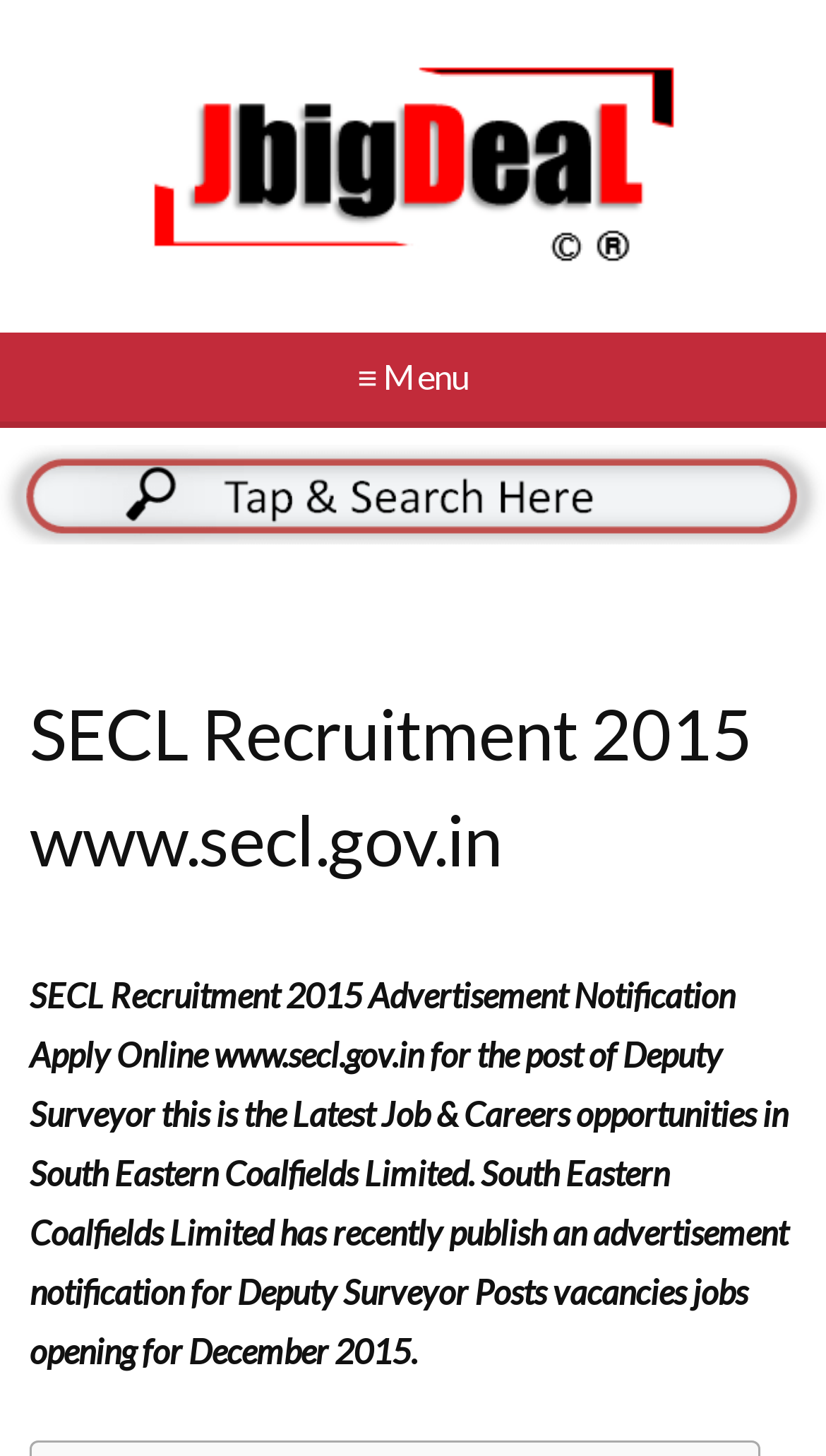When was the job notification published?
Analyze the image and provide a thorough answer to the question.

The webpage mentions that the job notification was published in December 2015, indicating the time frame for the recruitment.